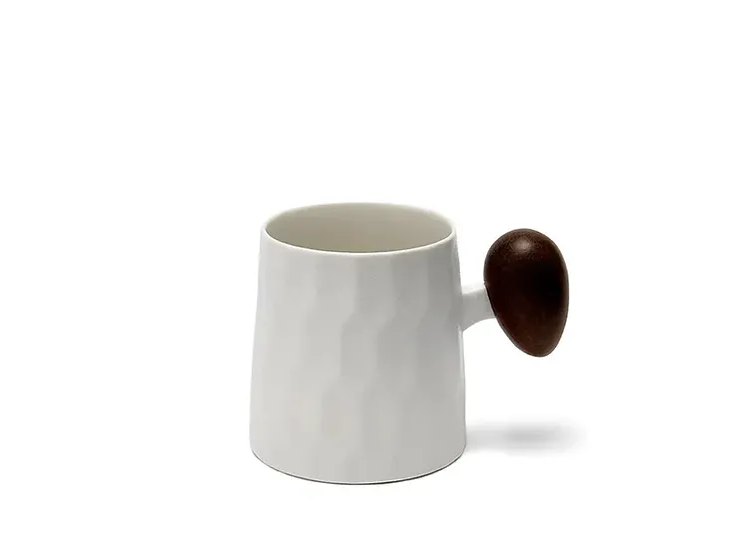Explain the image in a detailed and thorough manner.

The image features a beautifully designed porcelain mug with a unique blend of modern aesthetics and traditional craftsmanship. This mug, part of the Jabjong range, is predominantly white, showcasing subtle texture and a distinctive geometric form. It features a solid rosewood handle, which adds both elegance and comfort, enhancing the user experience. The design emphasizes a harmonious balance between materials, making it a standout piece for any kitchen or dining setting. With a capacity of 300ml and dimensions of 9.5cm in height and a diameter of 9cm, it's perfect for enjoying your favorite beverages. This mug is handwash recommended and not suitable for microwave use, ensuring its durability and longevity. Available in multiple colors, including black, white, mint, and orange, this mug is exclusively offered at & halt, reflecting a commitment to quality and style.